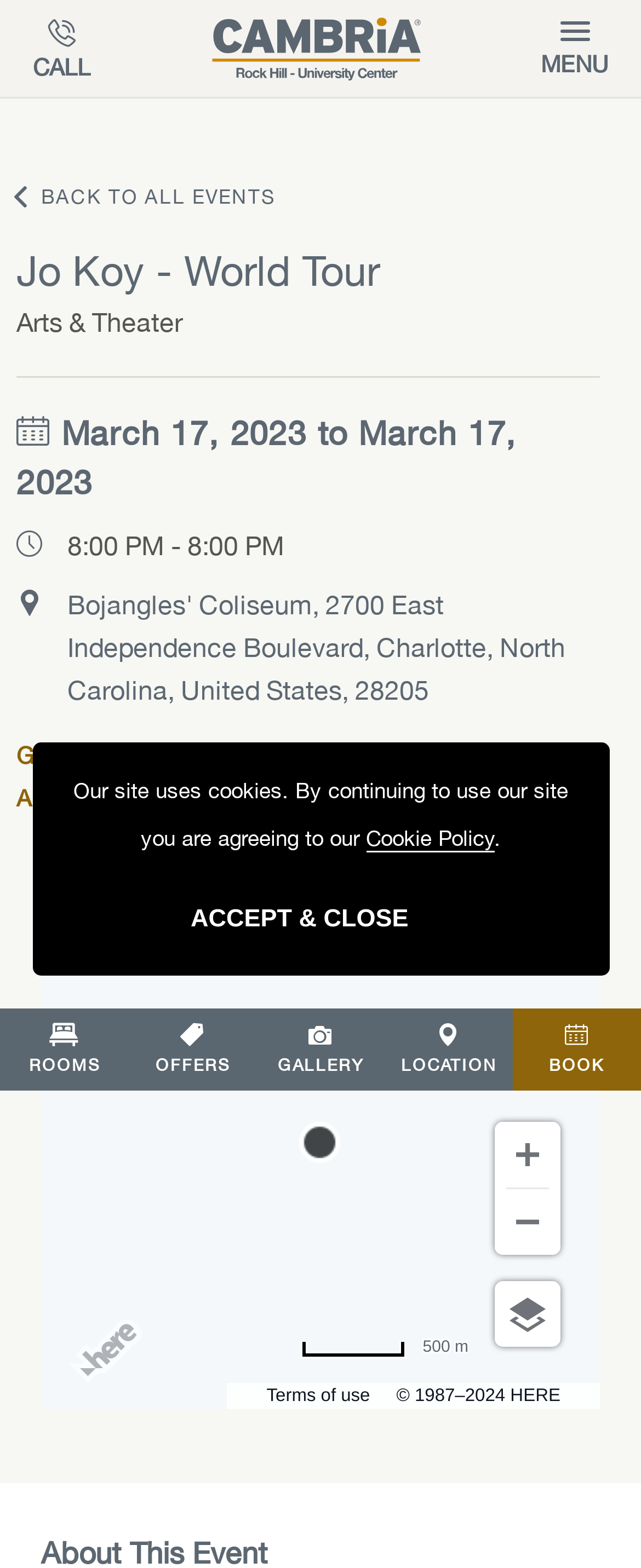Identify the text that serves as the heading for the webpage and generate it.

Jo Koy - World Tour